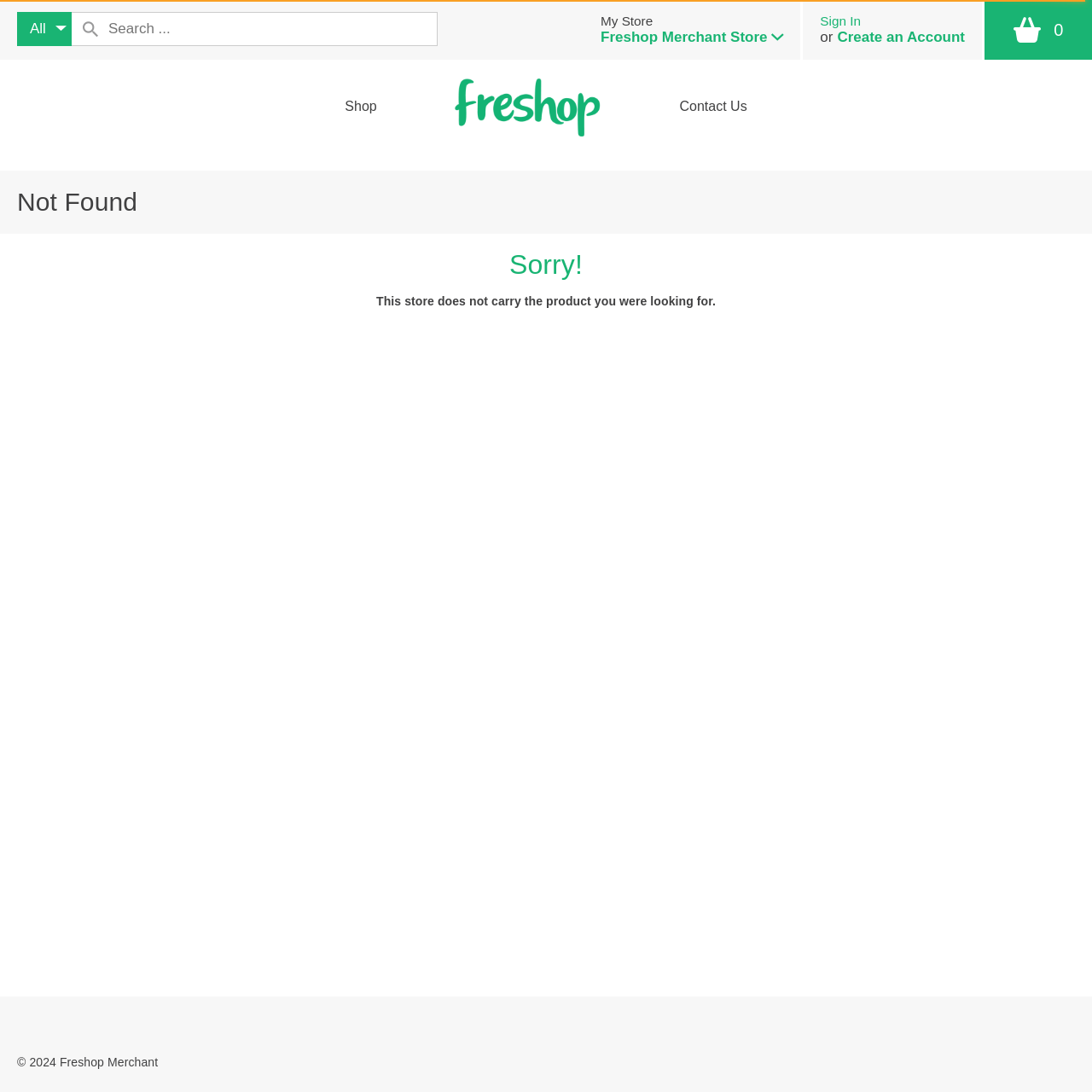Using the information in the image, give a detailed answer to the following question: What is the purpose of the search box?

I inferred the purpose of the search box by looking at the combobox element with the text 'Search...' and the associated instruction 'Begin typing to search, use arrow keys to navigate, enter to select'. This suggests that the search box is used to search the catalog.